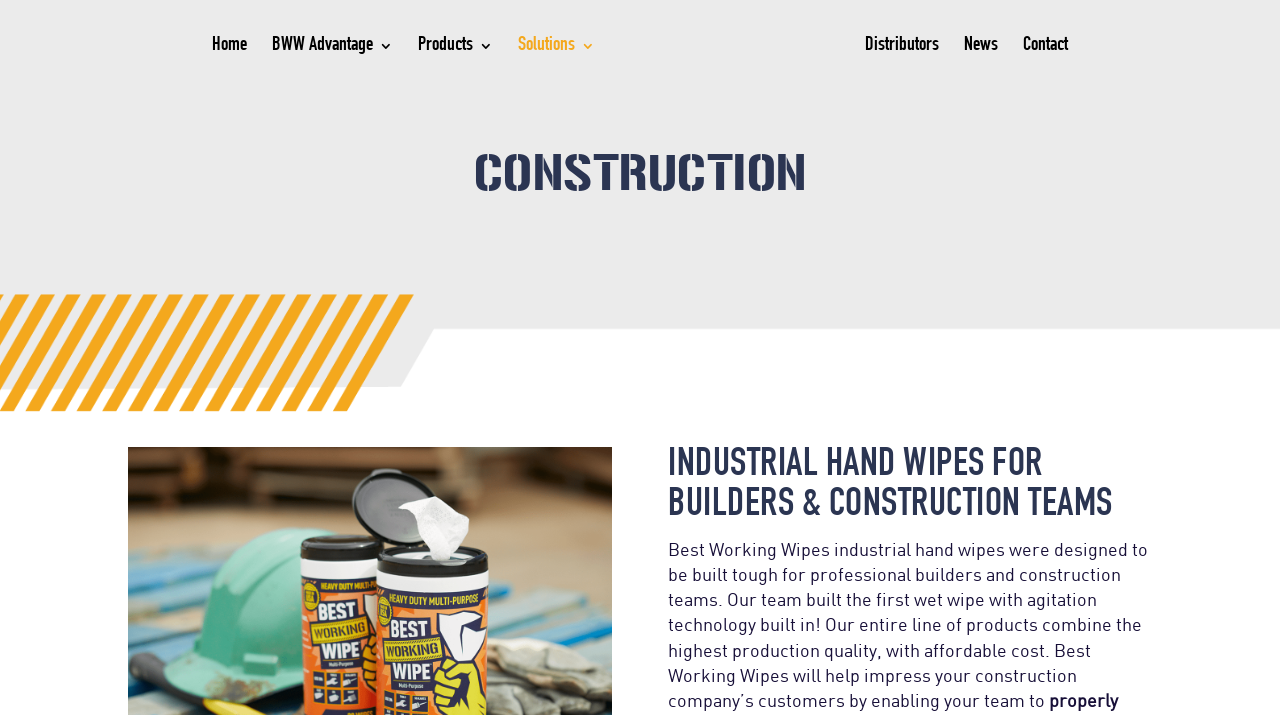Identify the bounding box coordinates for the UI element described as follows: BWW Advantage. Use the format (top-left x, top-left y, bottom-right x, bottom-right y) and ensure all values are floating point numbers between 0 and 1.

[0.212, 0.055, 0.307, 0.127]